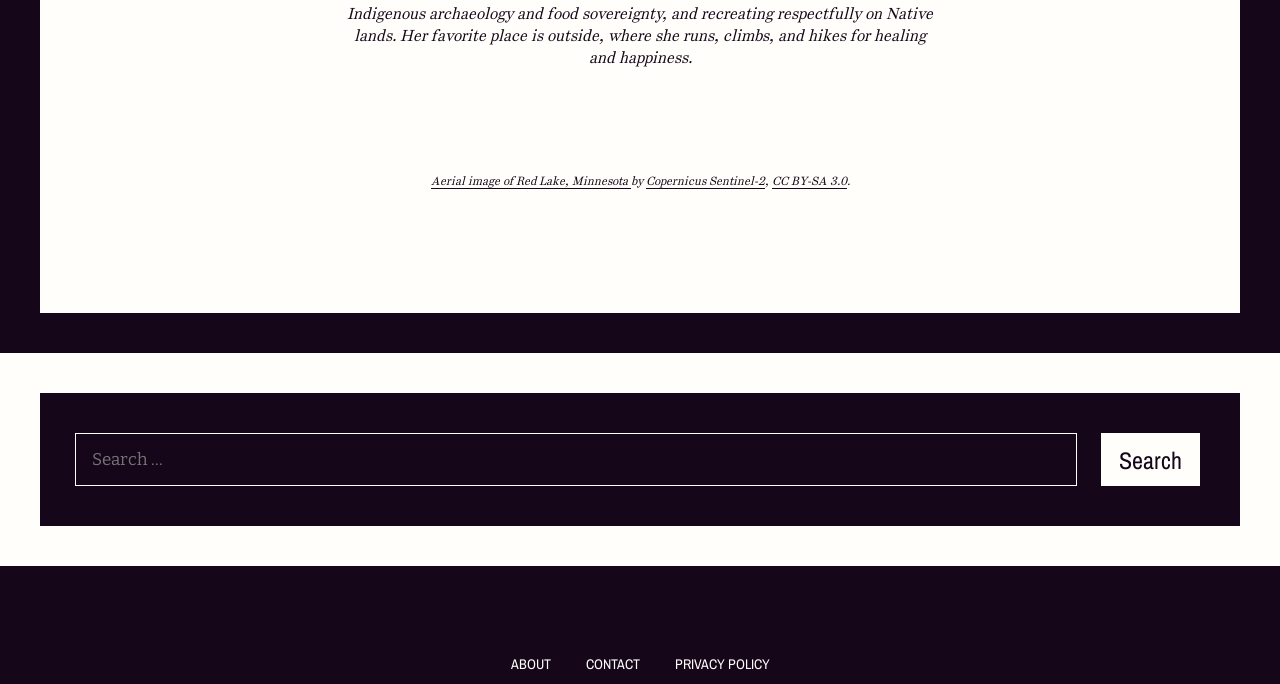Locate the bounding box coordinates of the element to click to perform the following action: 'Check PRIVACY POLICY'. The coordinates should be given as four float values between 0 and 1, in the form of [left, top, right, bottom].

[0.527, 0.958, 0.601, 0.986]